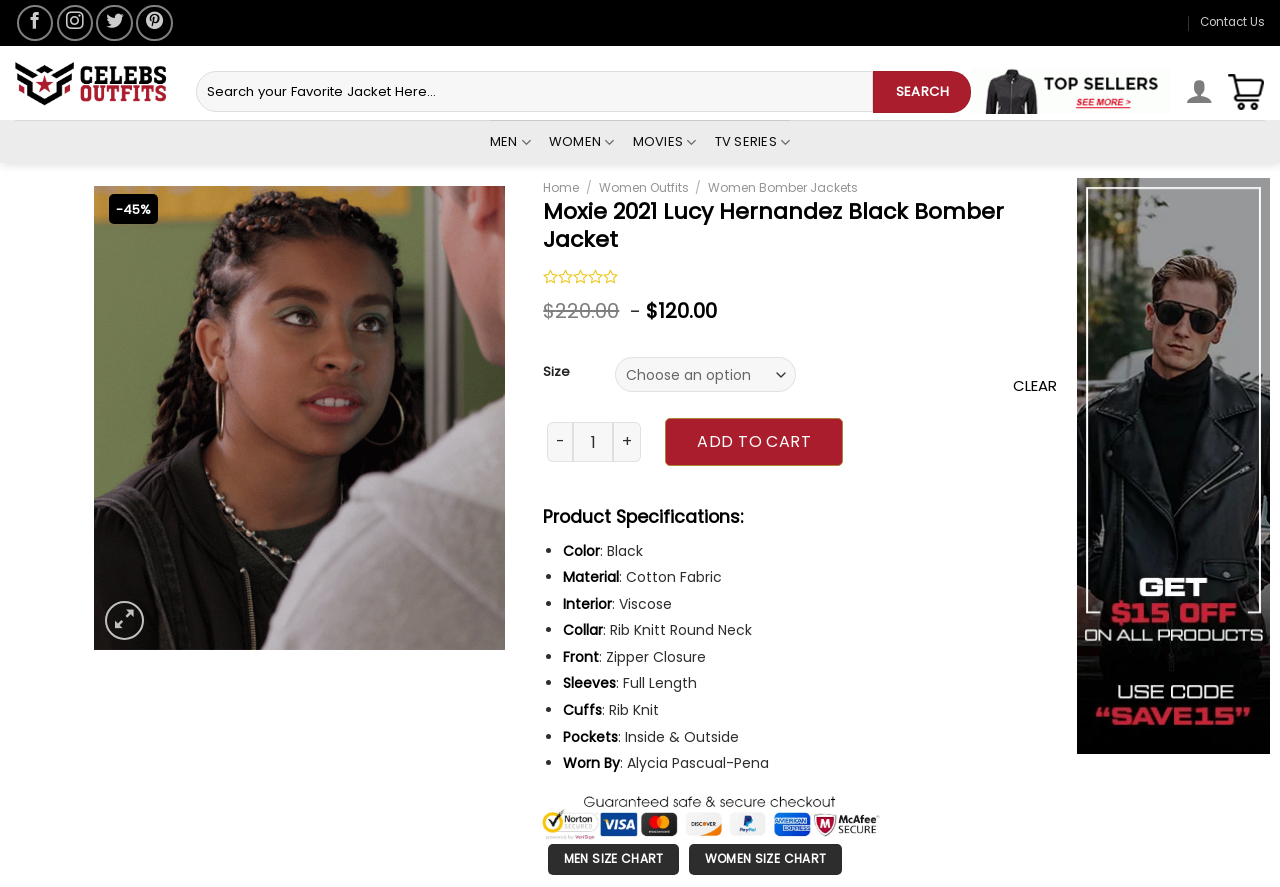What is the function of the button with a '+' sign?
Using the image as a reference, give an elaborate response to the question.

I found the function of the button with a '+' sign by looking at the context in which it is used. The button is located next to a spin button and a text 'Moxie 2021 Lucy Hernandez Black Bomber Jacket quantity', suggesting that it is used to increase the quantity of the product.